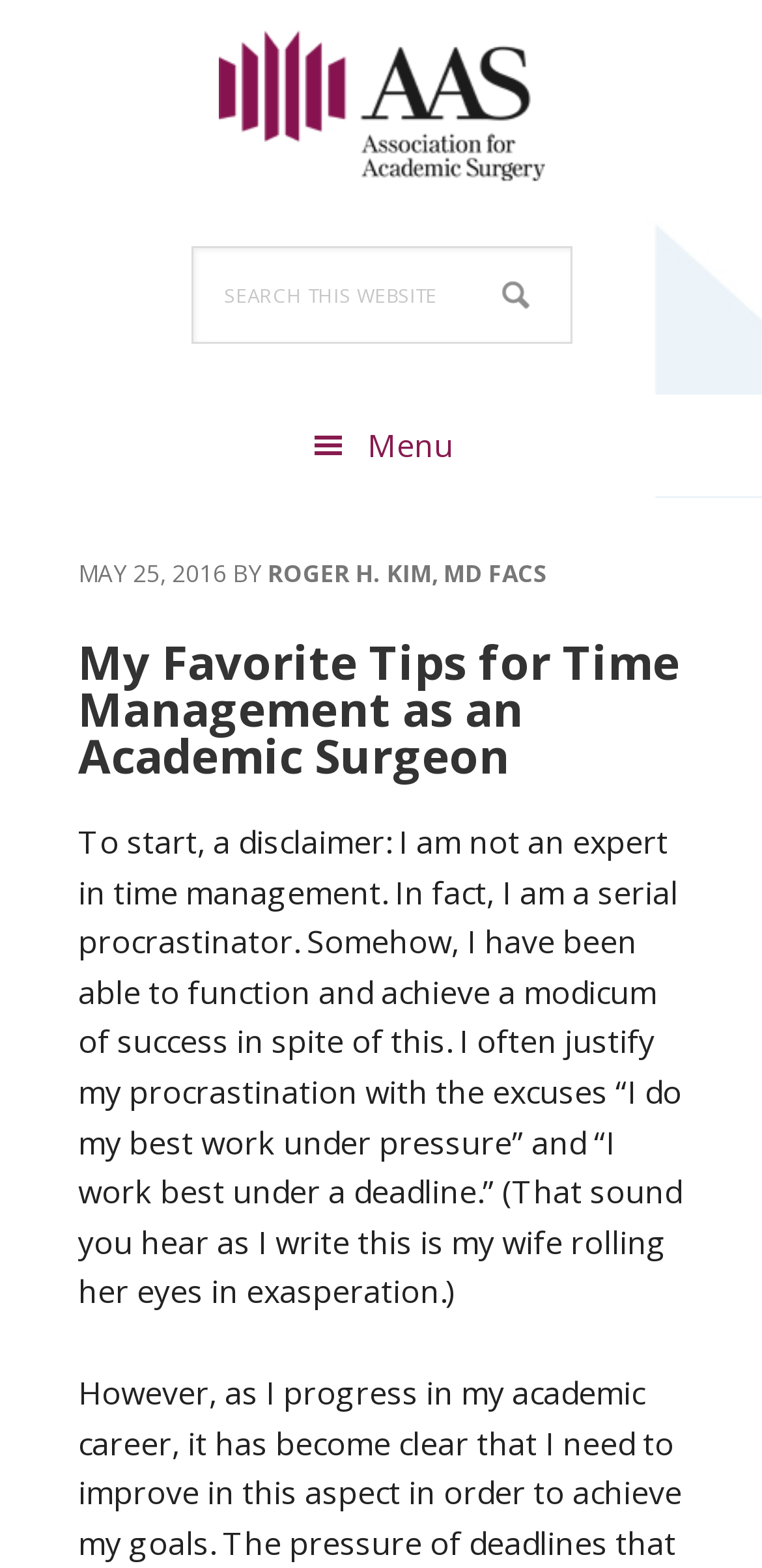Identify the bounding box for the given UI element using the description provided. Coordinates should be in the format (top-left x, top-left y, bottom-right x, bottom-right y) and must be between 0 and 1. Here is the description: Menu

[0.0, 0.252, 1.0, 0.316]